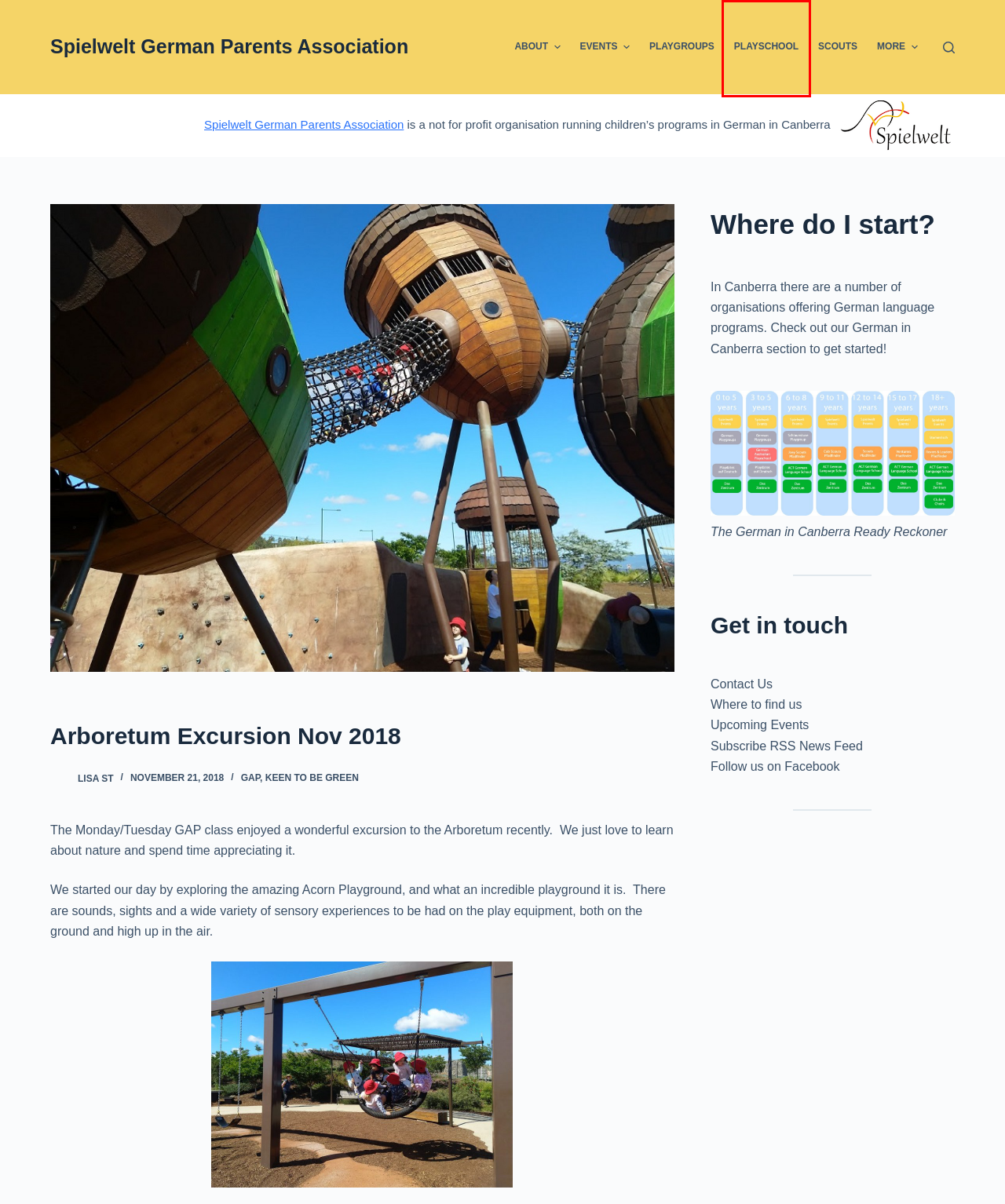Inspect the provided webpage screenshot, concentrating on the element within the red bounding box. Select the description that best represents the new webpage after you click the highlighted element. Here are the candidates:
A. German Playgroups – Deutschsprachige Spielgruppen für Kinder von 0 bis 5 Jahren
B. Keen to be Green – Spielwelt German Parents Association
C. About – Spielwelt German Parents Association
D. German Australian Playschool – The German Australian Playschool (the GAP)
E. Contact Us – Spielwelt German Parents Association
F. German in Canberra – Spielwelt German Parents Association
G. Events – Spielwelt German Parents Association
H. Lisa St – Spielwelt German Parents Association

D